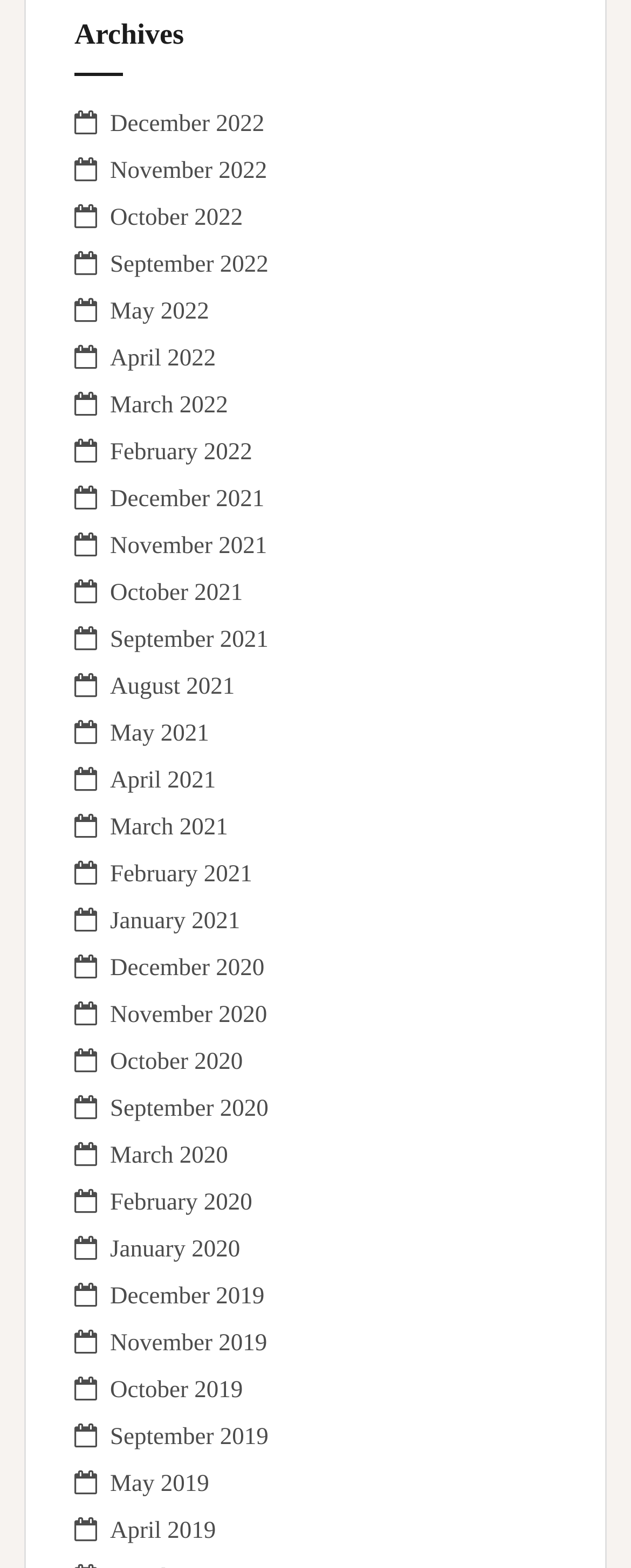Can you find the bounding box coordinates for the element that needs to be clicked to execute this instruction: "Click the 'Top News' link"? The coordinates should be given as four float numbers between 0 and 1, i.e., [left, top, right, bottom].

None